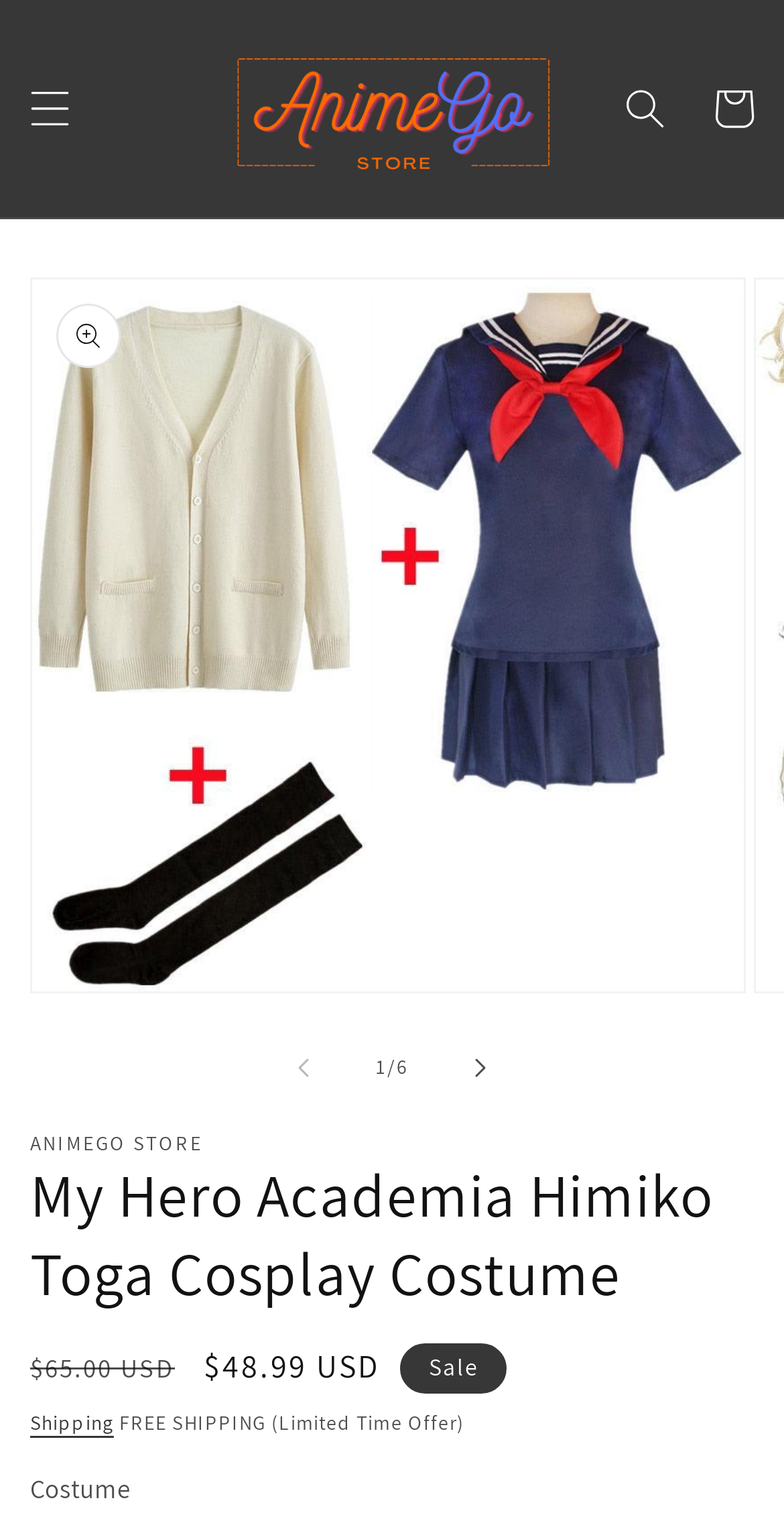Identify the text that serves as the heading for the webpage and generate it.

My Hero Academia Himiko Toga Cosplay Costume